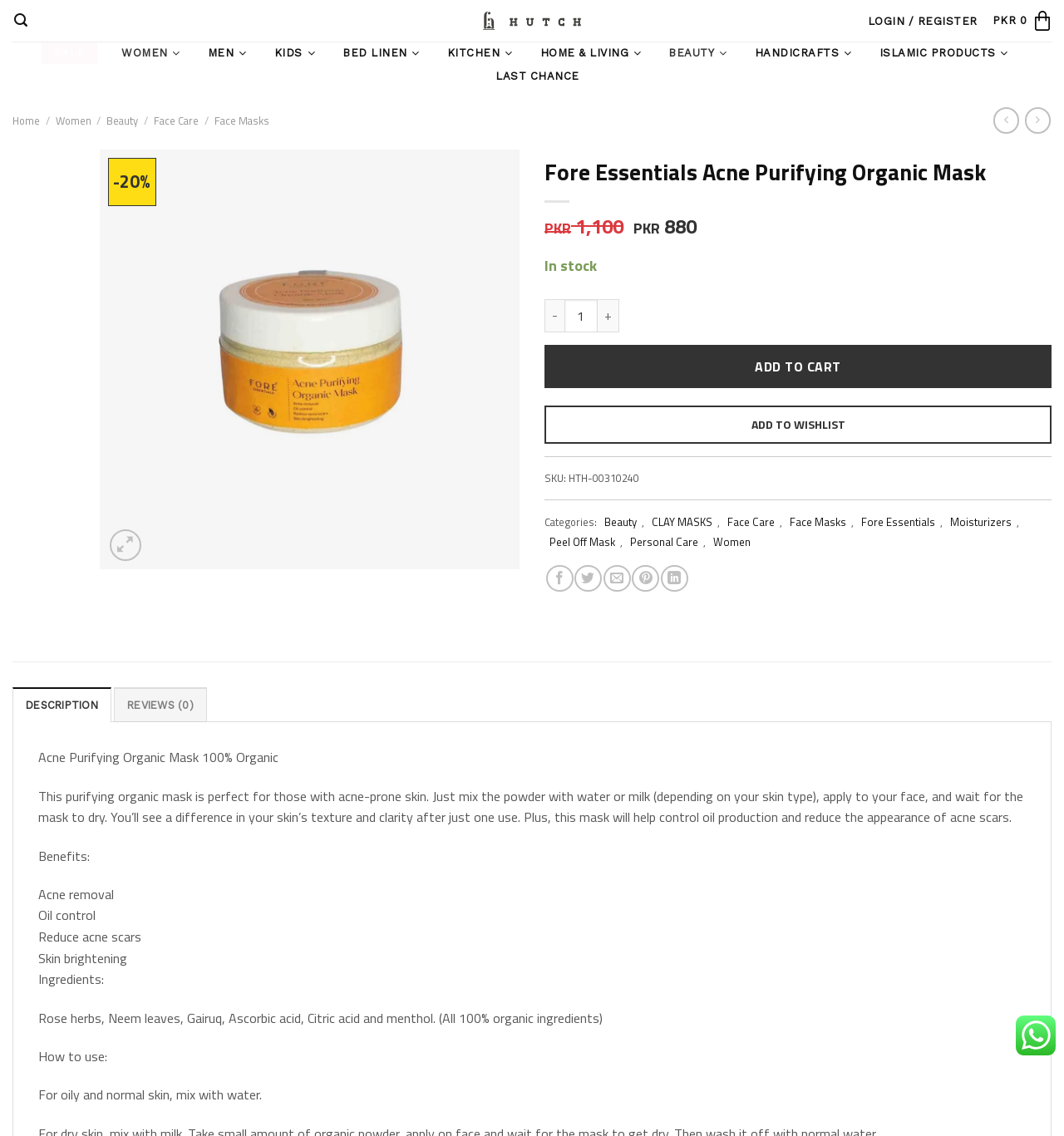Determine the bounding box coordinates of the region to click in order to accomplish the following instruction: "Click on the 'DESCRIPTION' tab". Provide the coordinates as four float numbers between 0 and 1, specifically [left, top, right, bottom].

[0.012, 0.605, 0.105, 0.636]